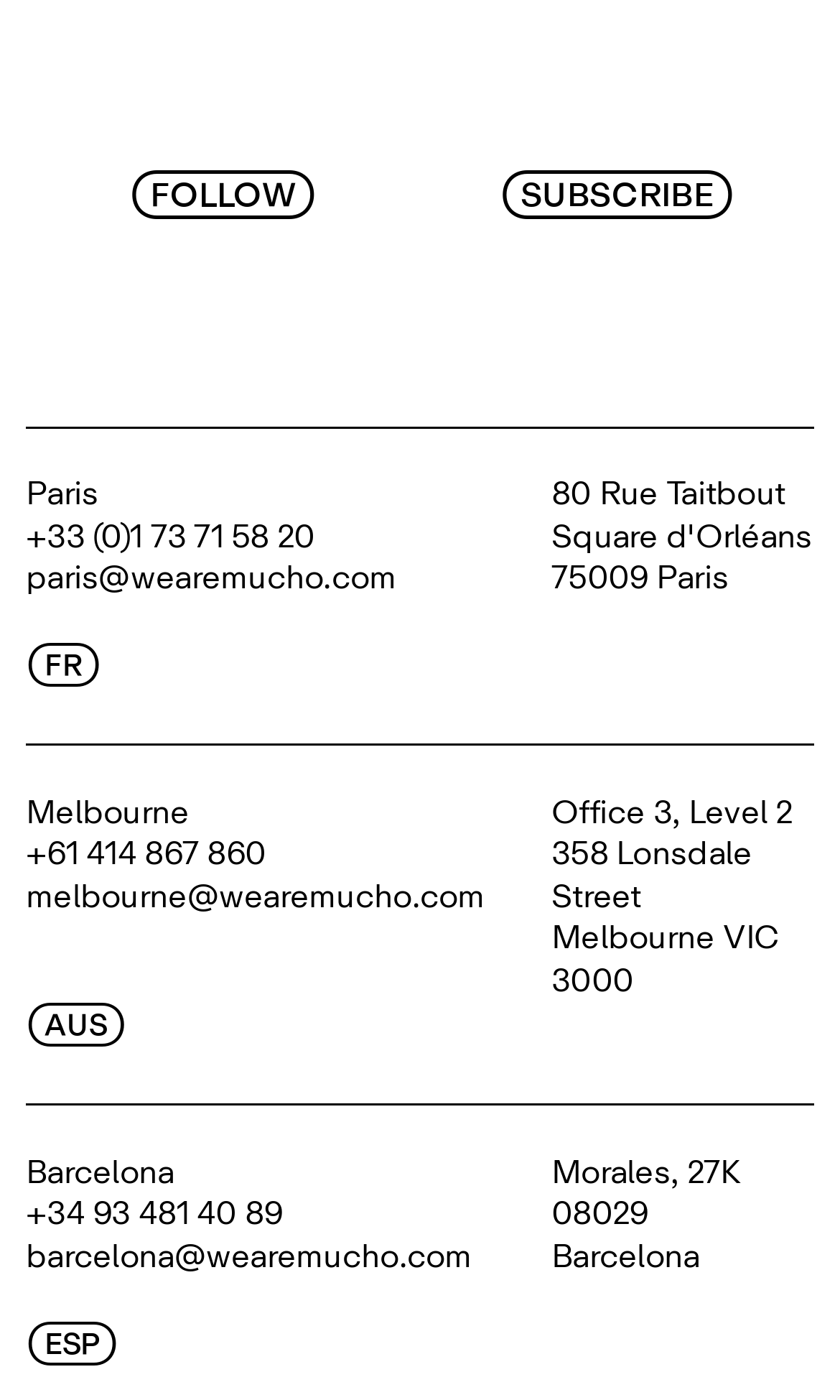What is the purpose of the checkbox?
Using the visual information, respond with a single word or phrase.

Accept Privacy Policy